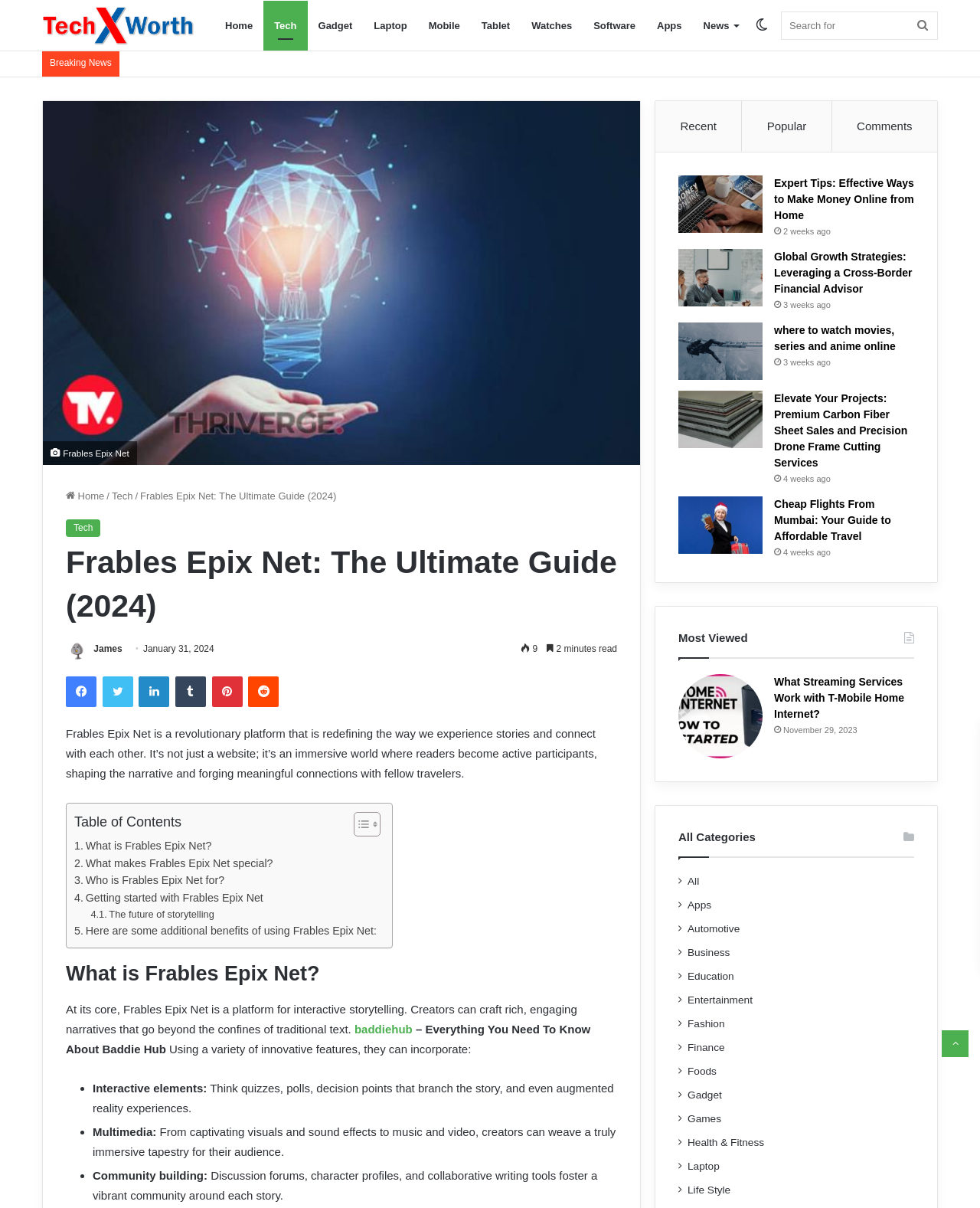Find the bounding box coordinates for the area that must be clicked to perform this action: "Read the expert tips on making money online".

[0.692, 0.145, 0.778, 0.193]